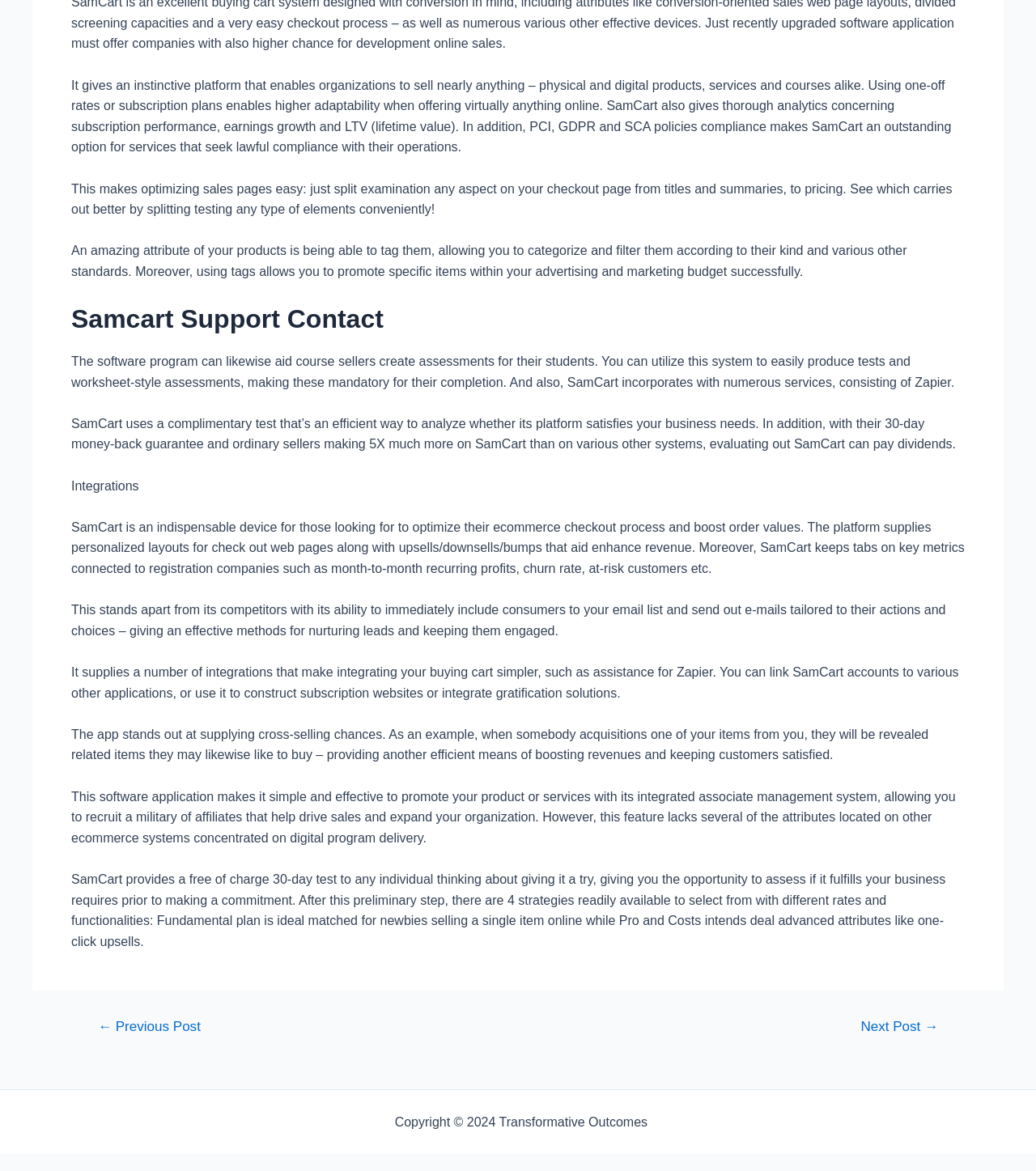Please specify the bounding box coordinates in the format (top-left x, top-left y, bottom-right x, bottom-right y), with all values as floating point numbers between 0 and 1. Identify the bounding box of the UI element described by: Next Post →

[0.811, 0.871, 0.926, 0.883]